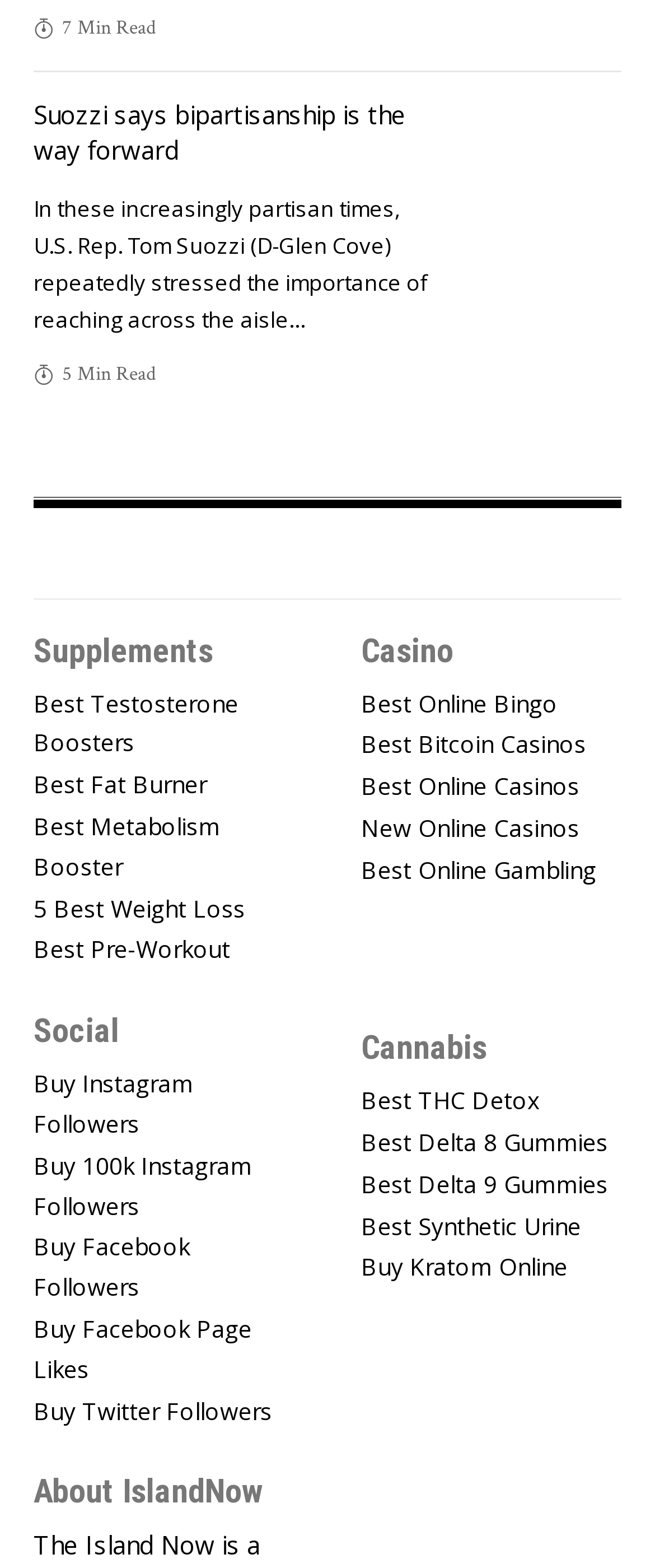What is the name of the website?
Provide a detailed and well-explained answer to the question.

I found the name of the website by looking at the link element with the text 'The Island Now' which is located at the top of the webpage, and also confirmed by the image element with the same text.